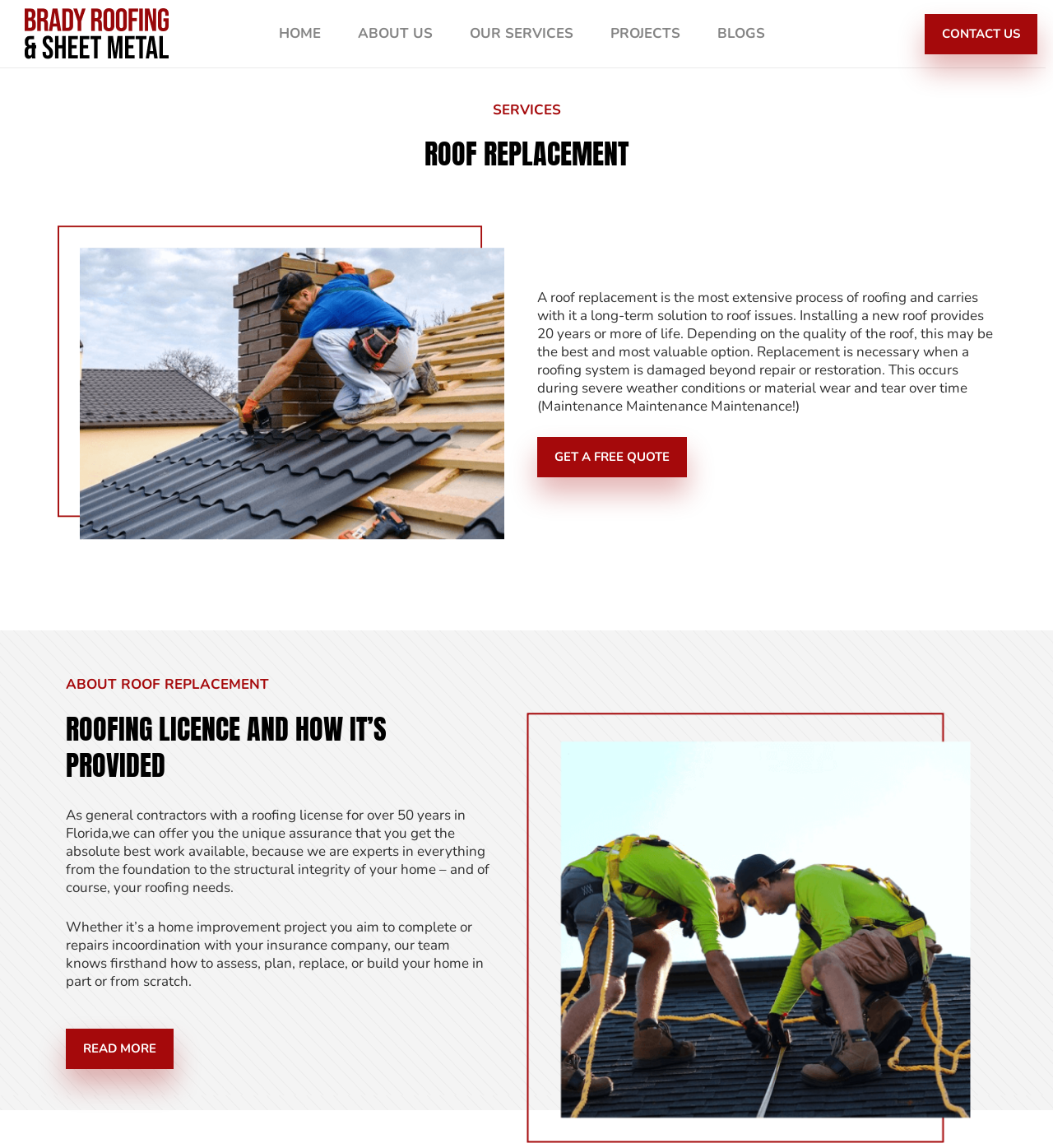Provide the bounding box coordinates for the area that should be clicked to complete the instruction: "Click the ABOUT US link".

[0.324, 0.012, 0.427, 0.047]